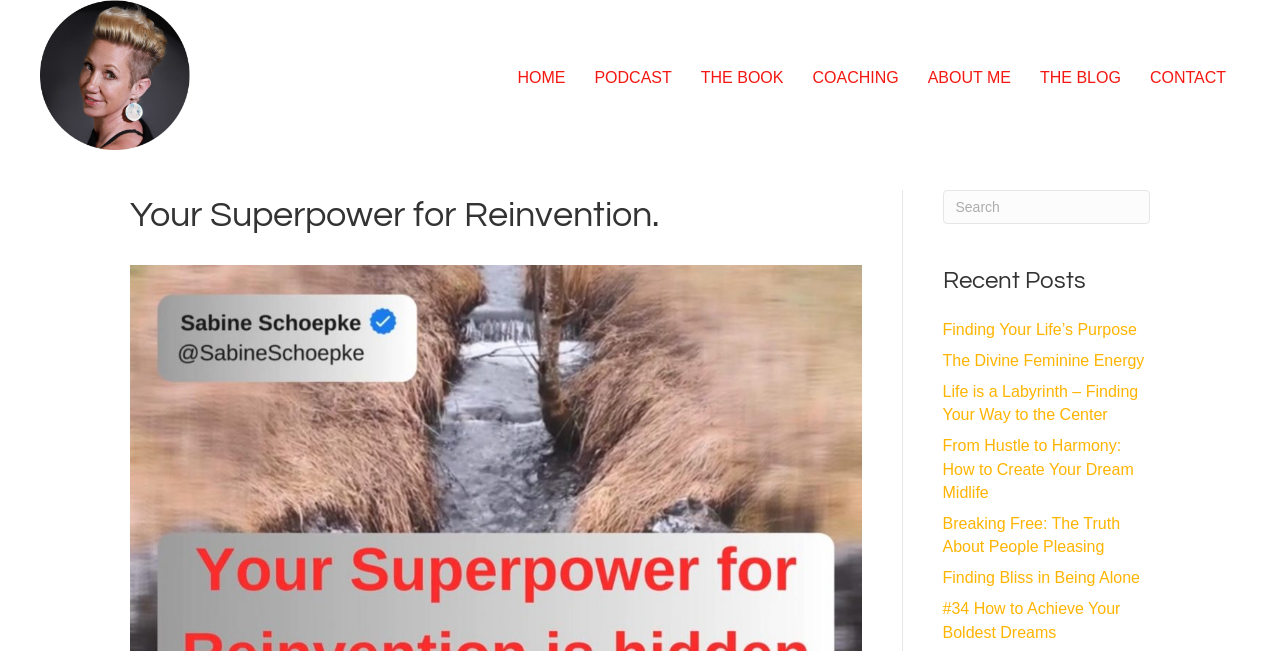Using the given description, provide the bounding box coordinates formatted as (top-left x, top-left y, bottom-right x, bottom-right y), with all values being floating point numbers between 0 and 1. Description: Sitemap

None